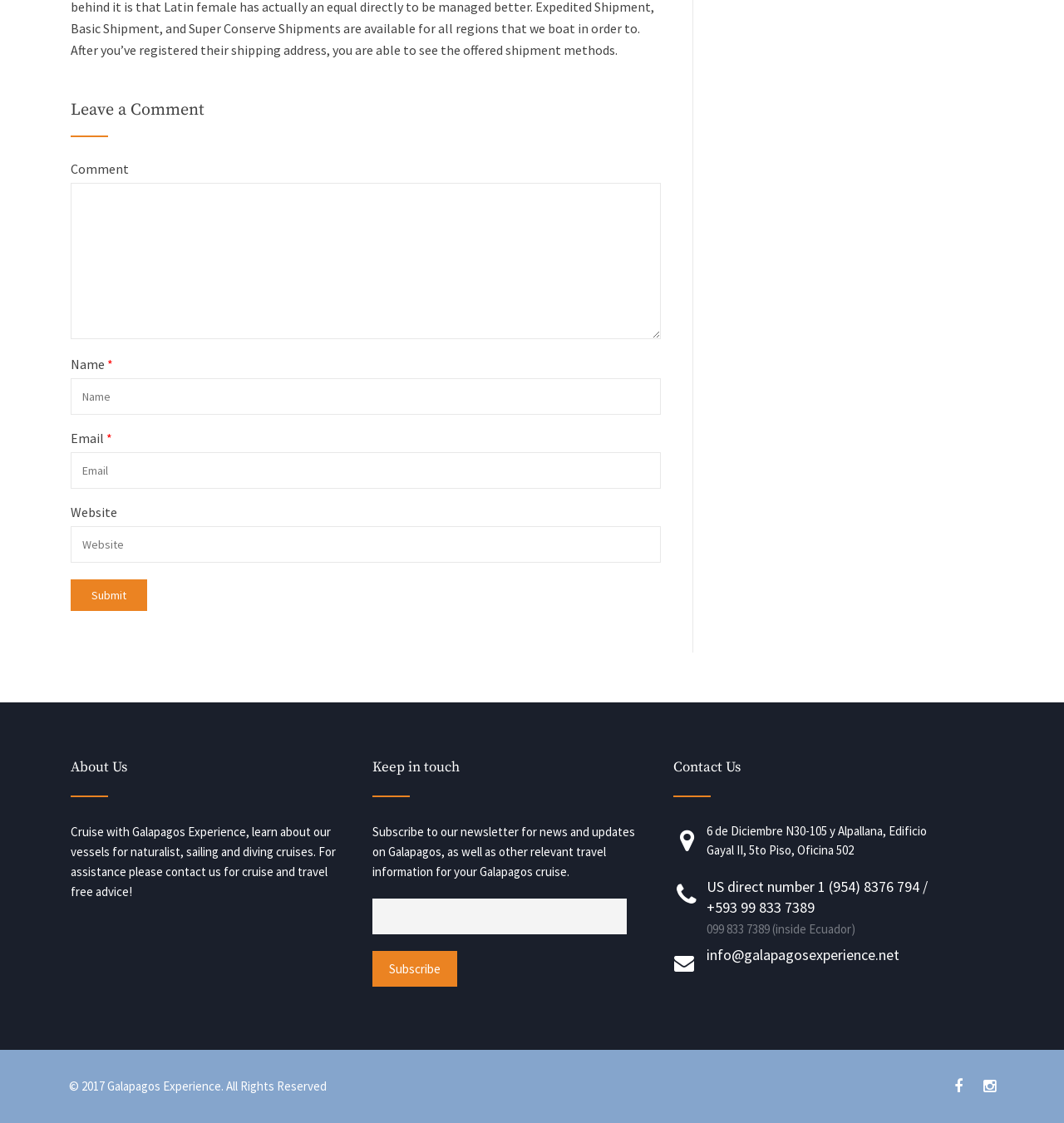What type of cruises does Galapagos Experience offer?
Based on the image, answer the question with a single word or brief phrase.

Naturalist, sailing, and diving cruises